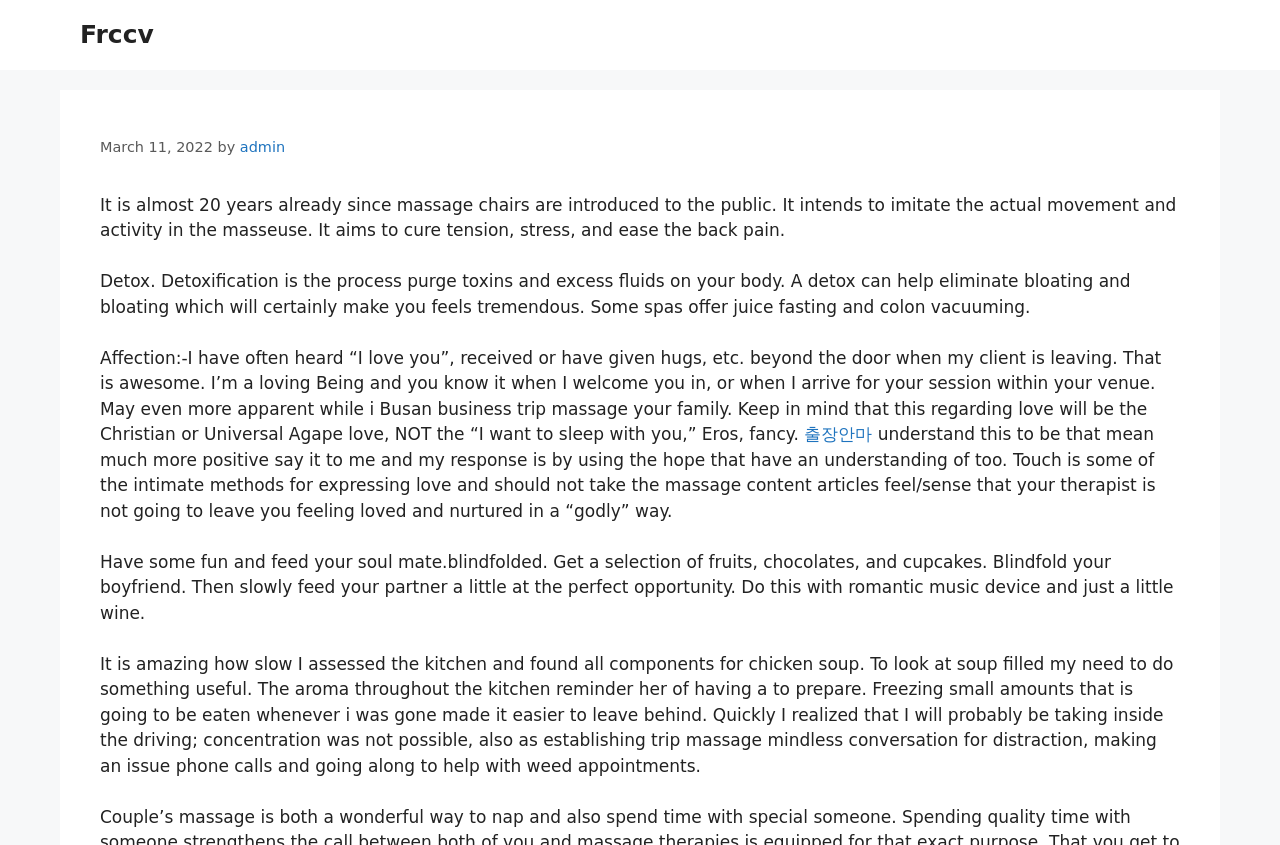What is the topic of the webpage?
Using the details shown in the screenshot, provide a comprehensive answer to the question.

The topic of the webpage appears to be bath and beauty products, as it discusses various aspects of spa treatments, massage, and detoxification, and also mentions the benefits of using these products to prevent a visit to the spa.